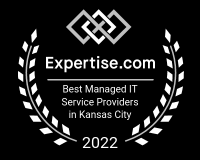Offer a detailed narrative of the image's content.

This image features a prestigious award badge from Expertise.com, highlighting the recognition of being one of the "Best Managed IT Service Providers" in Kansas City for the year 2022. The badge is elegantly designed with a wreath motif and the Expertise.com logo, emphasizing the accomplishment. The black background ensures the silver and white text stands out prominently, reflecting the professionalism and excellence associated with the honored service. This accolade signifies the provider's commitment to quality and reliability in the IT sector, catering specifically to the Kansas City area.